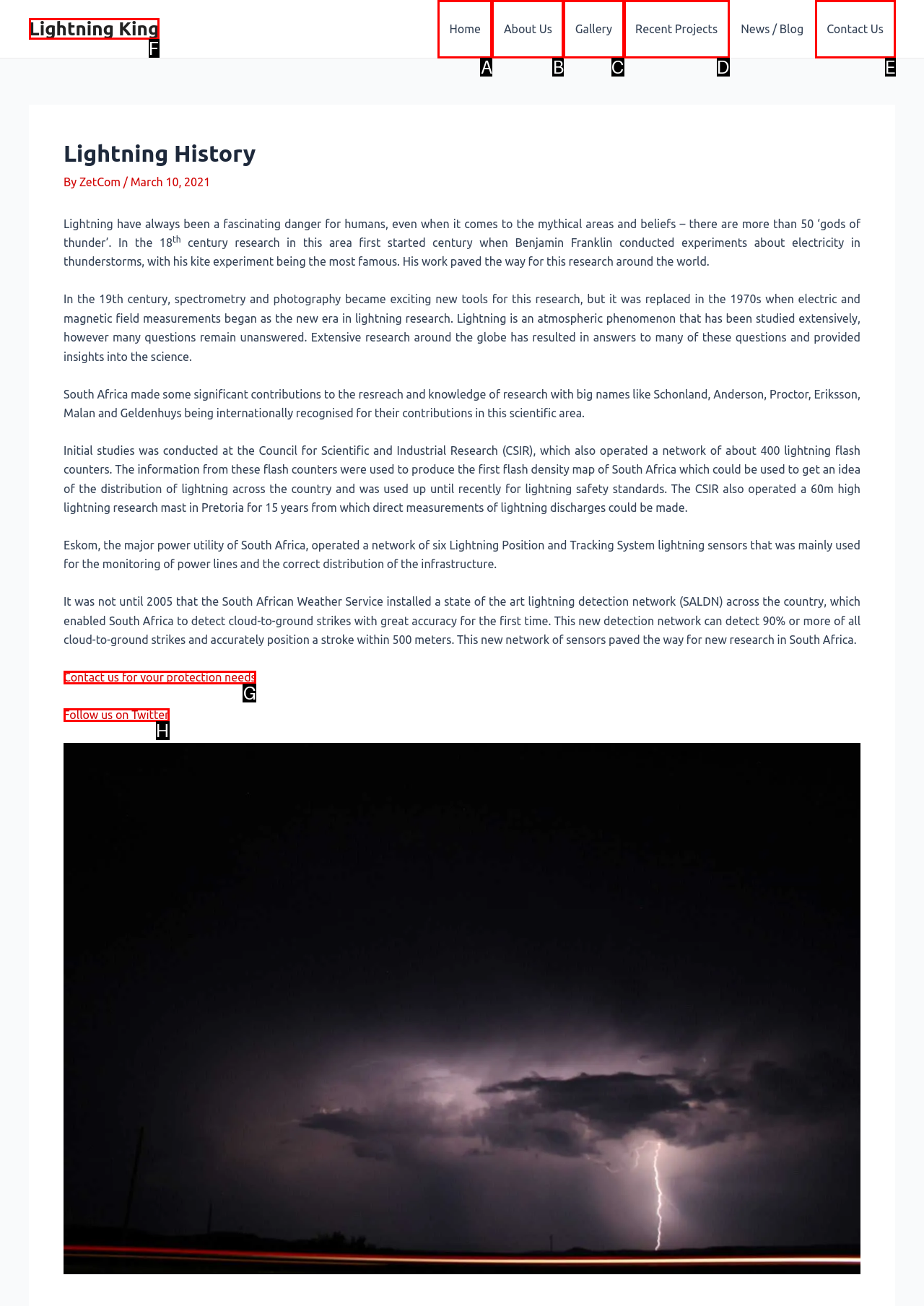Choose the HTML element that aligns with the description: About Us. Indicate your choice by stating the letter.

B